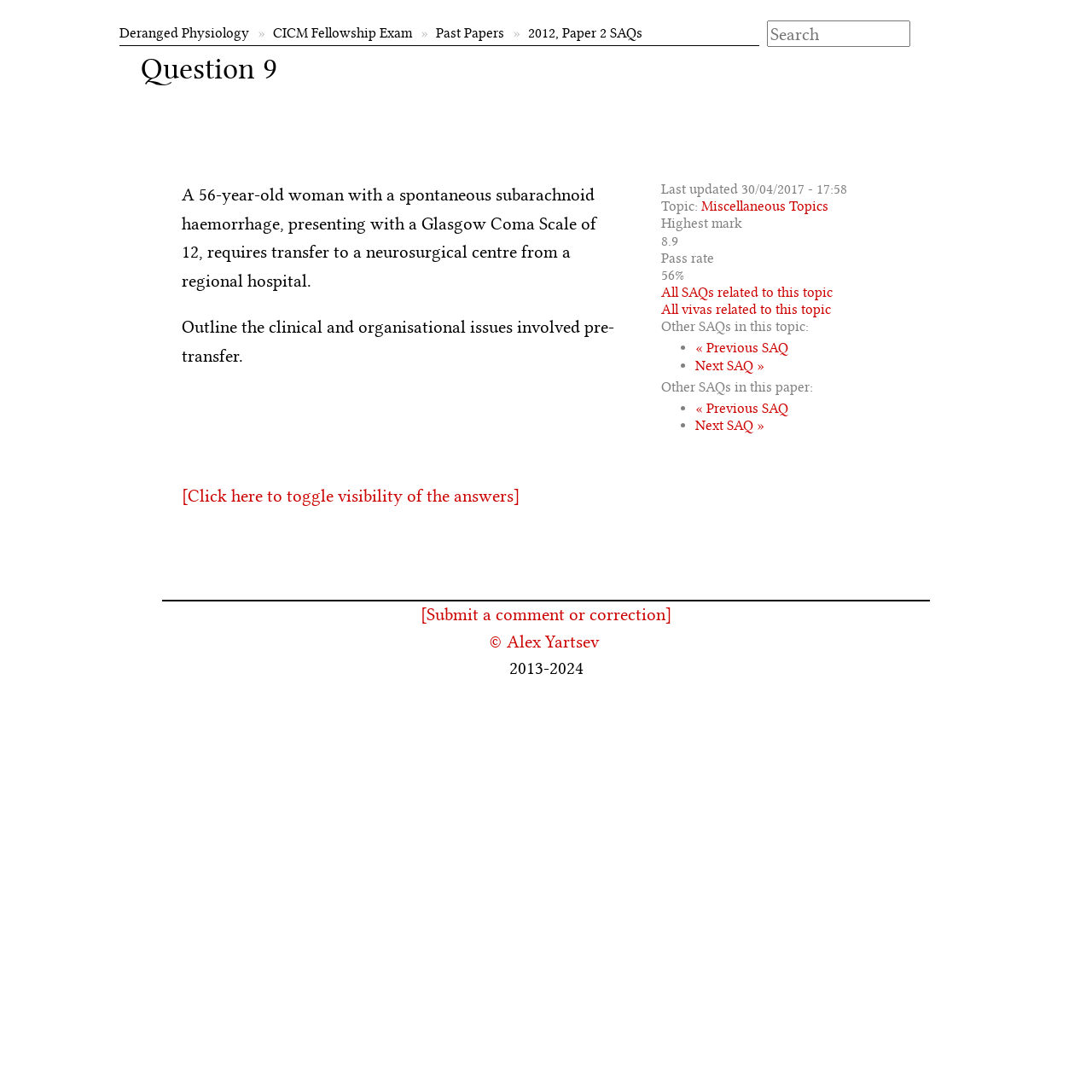What is the last updated date for this question?
Refer to the image and provide a one-word or short phrase answer.

30/04/2017 - 17:58